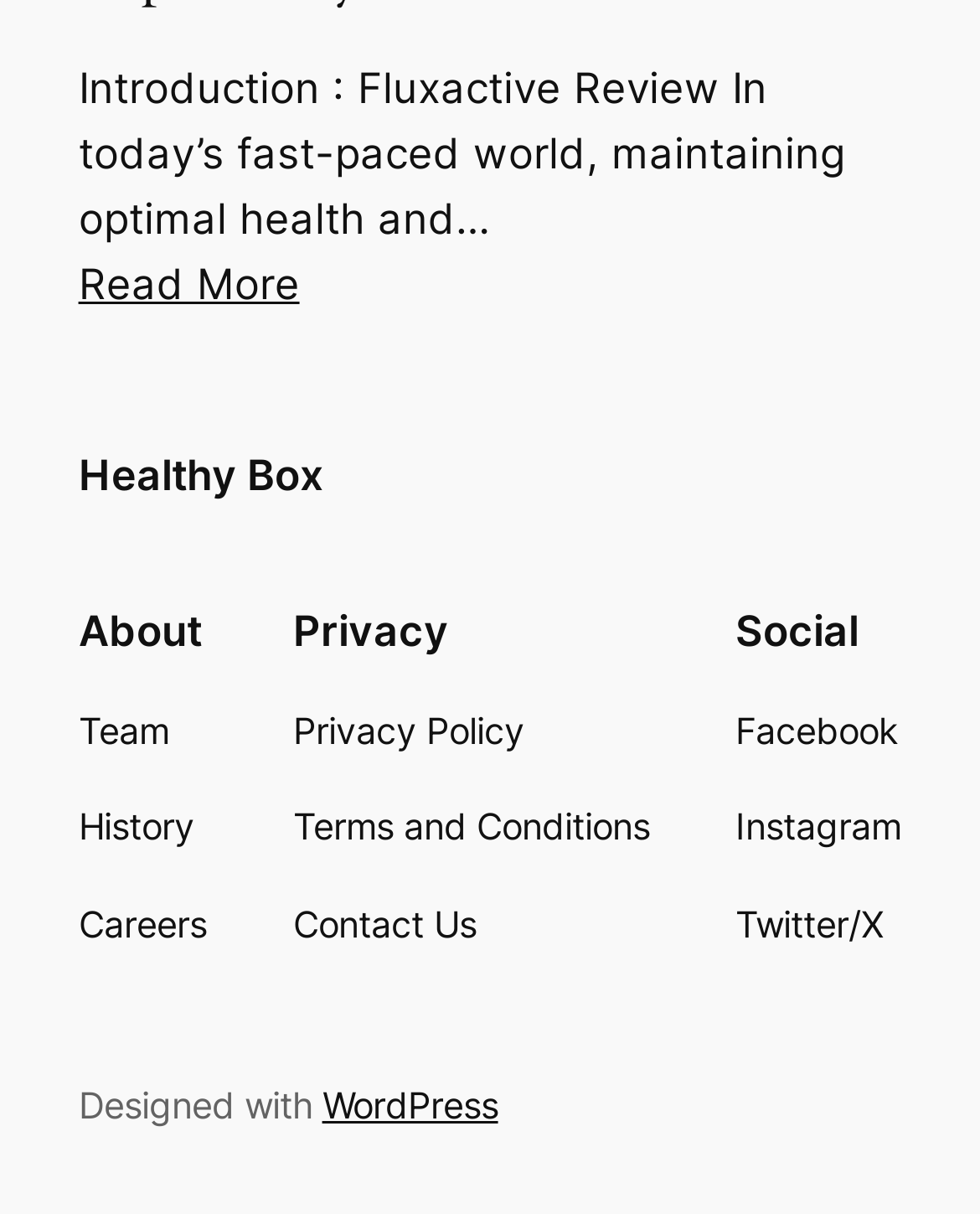Please identify the bounding box coordinates of the element I need to click to follow this instruction: "Learn about the team".

[0.08, 0.58, 0.172, 0.626]